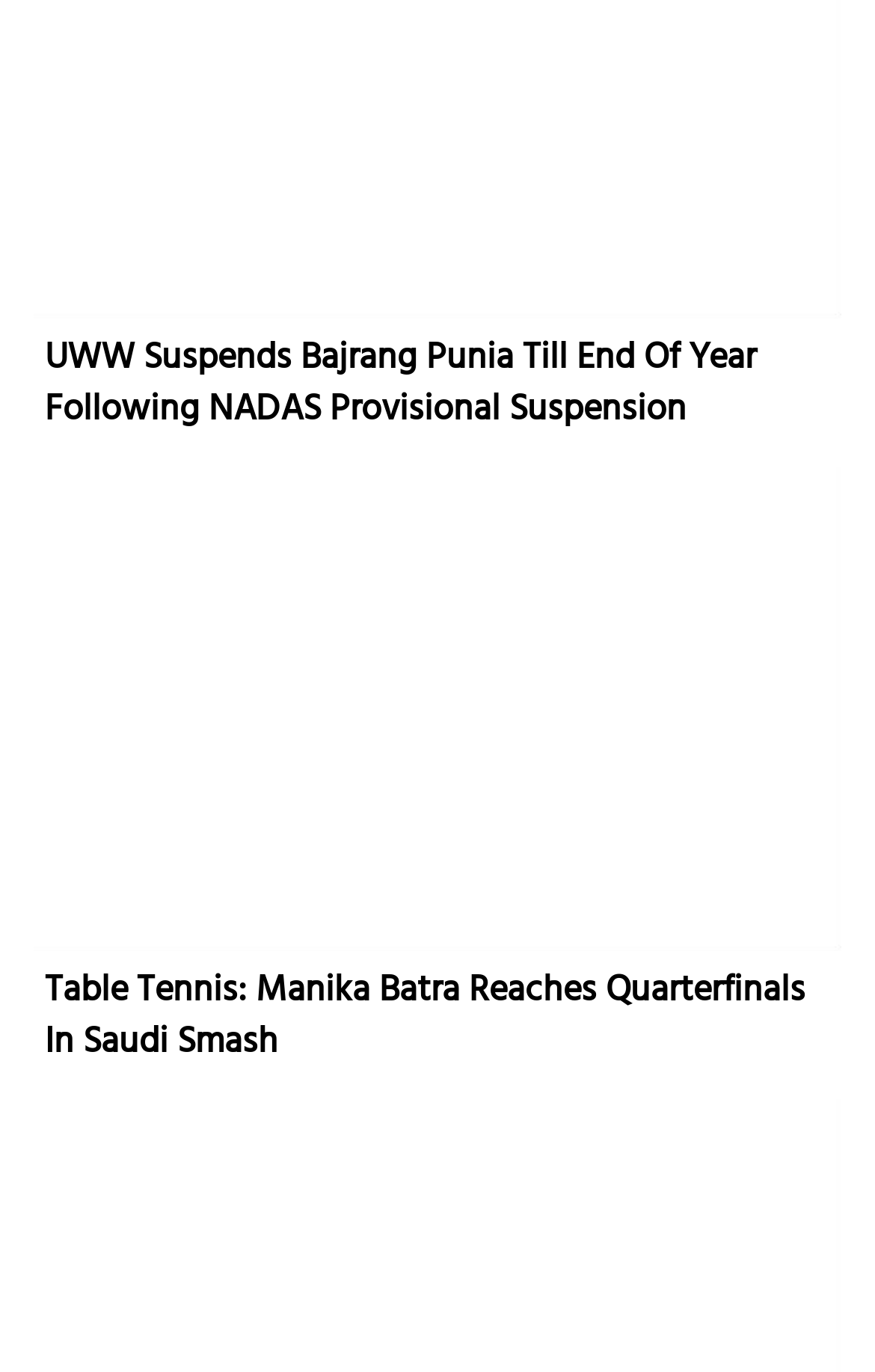Could you indicate the bounding box coordinates of the region to click in order to complete this instruction: "Check Indian contingent's performance at ASBC Asian U-22 and Youth Boxing Championships".

[0.038, 0.956, 0.962, 0.994]